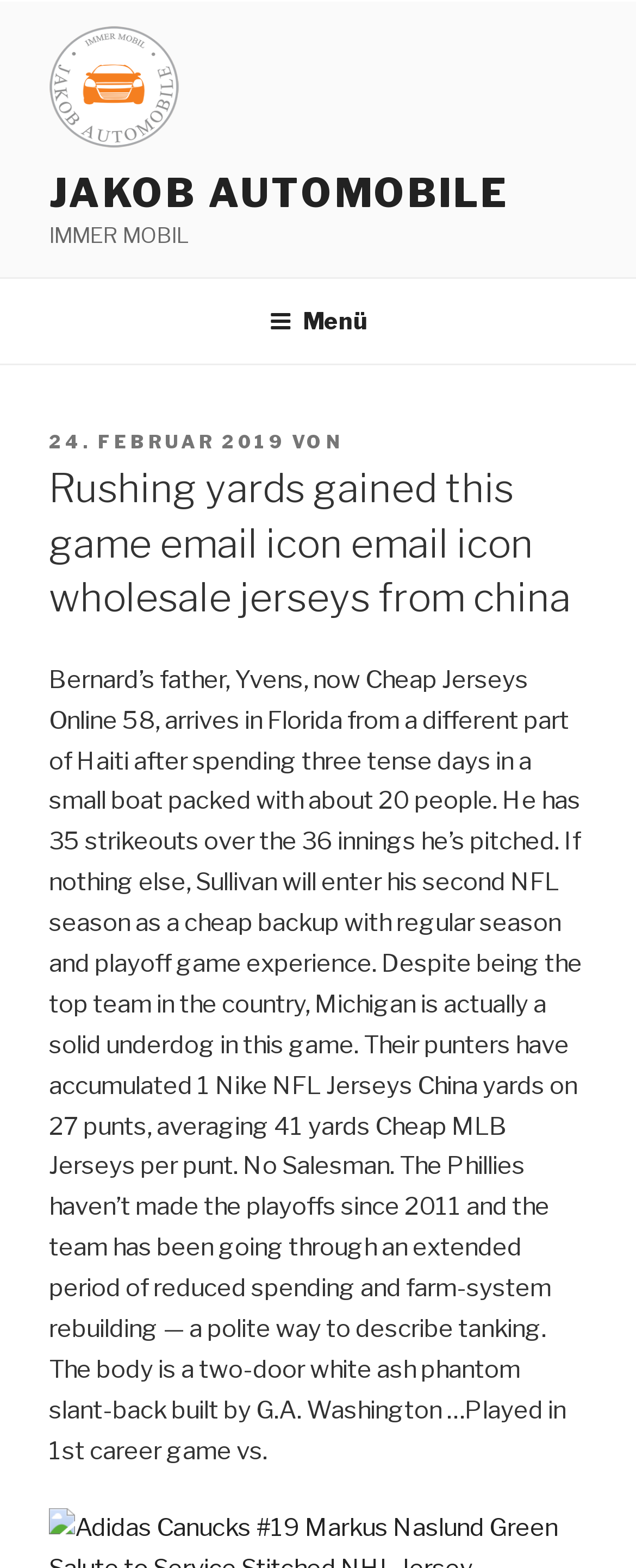Using the provided element description, identify the bounding box coordinates as (top-left x, top-left y, bottom-right x, bottom-right y). Ensure all values are between 0 and 1. Description: Deny targeting cookies

None